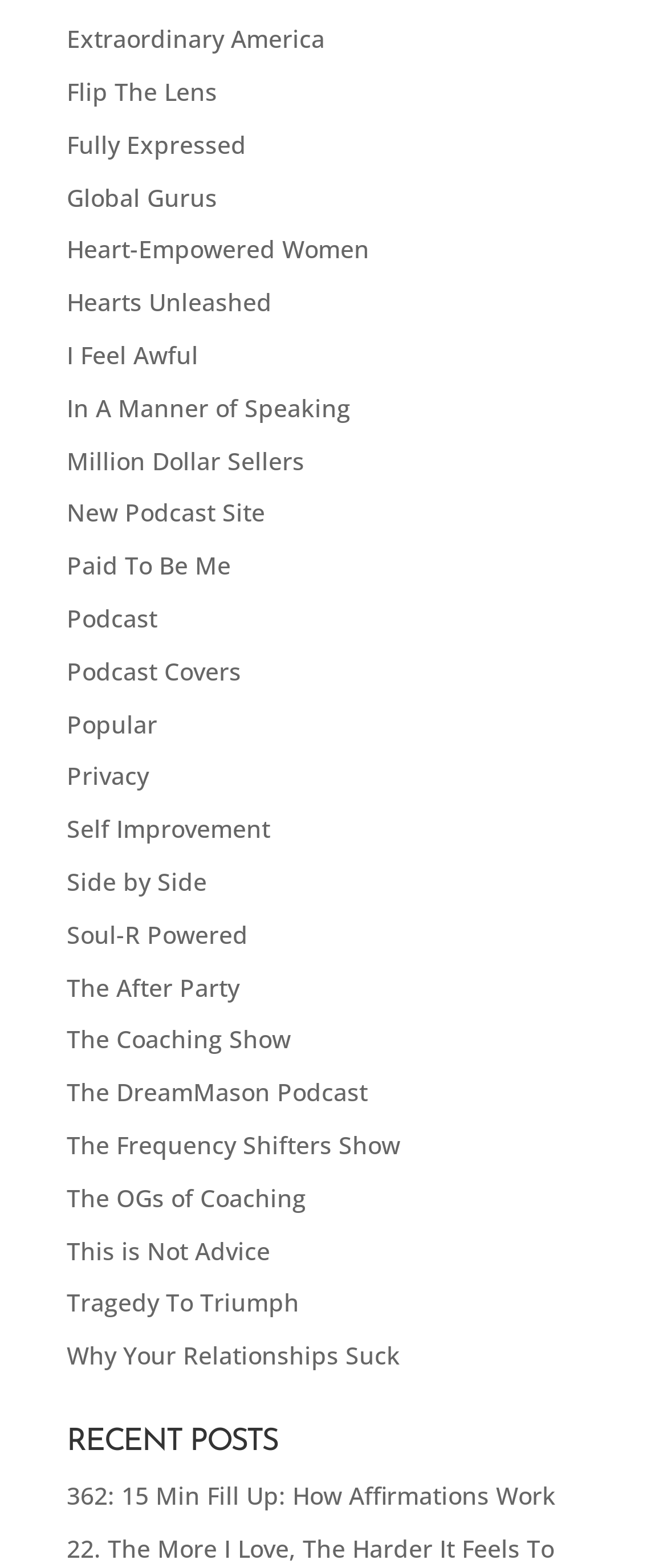Please find the bounding box coordinates for the clickable element needed to perform this instruction: "check out 362: 15 Min Fill Up: How Affirmations Work".

[0.1, 0.943, 0.833, 0.964]